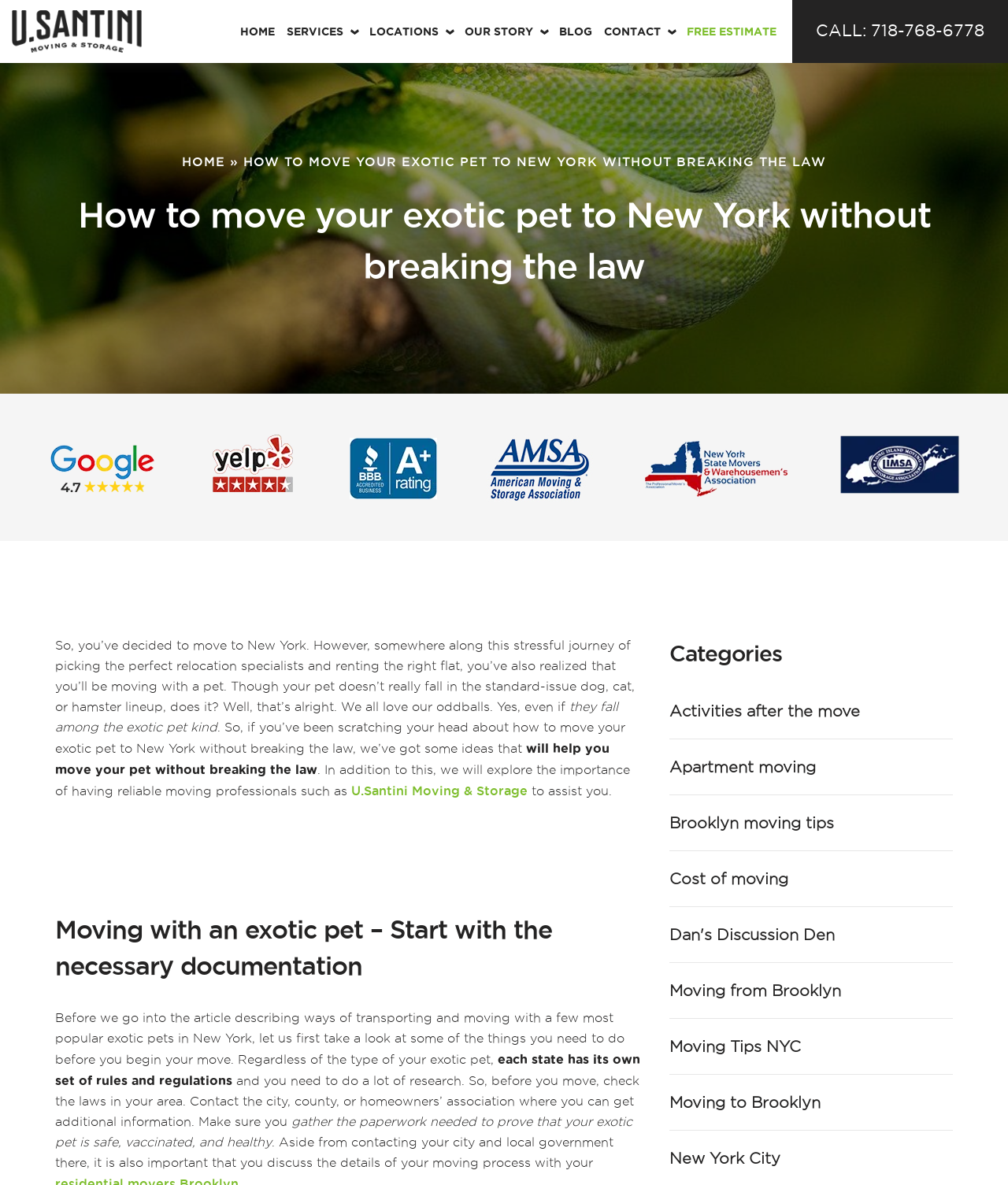What is the importance of documentation in moving exotic pets?
Using the visual information, answer the question in a single word or phrase.

To prove pet is safe, vaccinated, and healthy